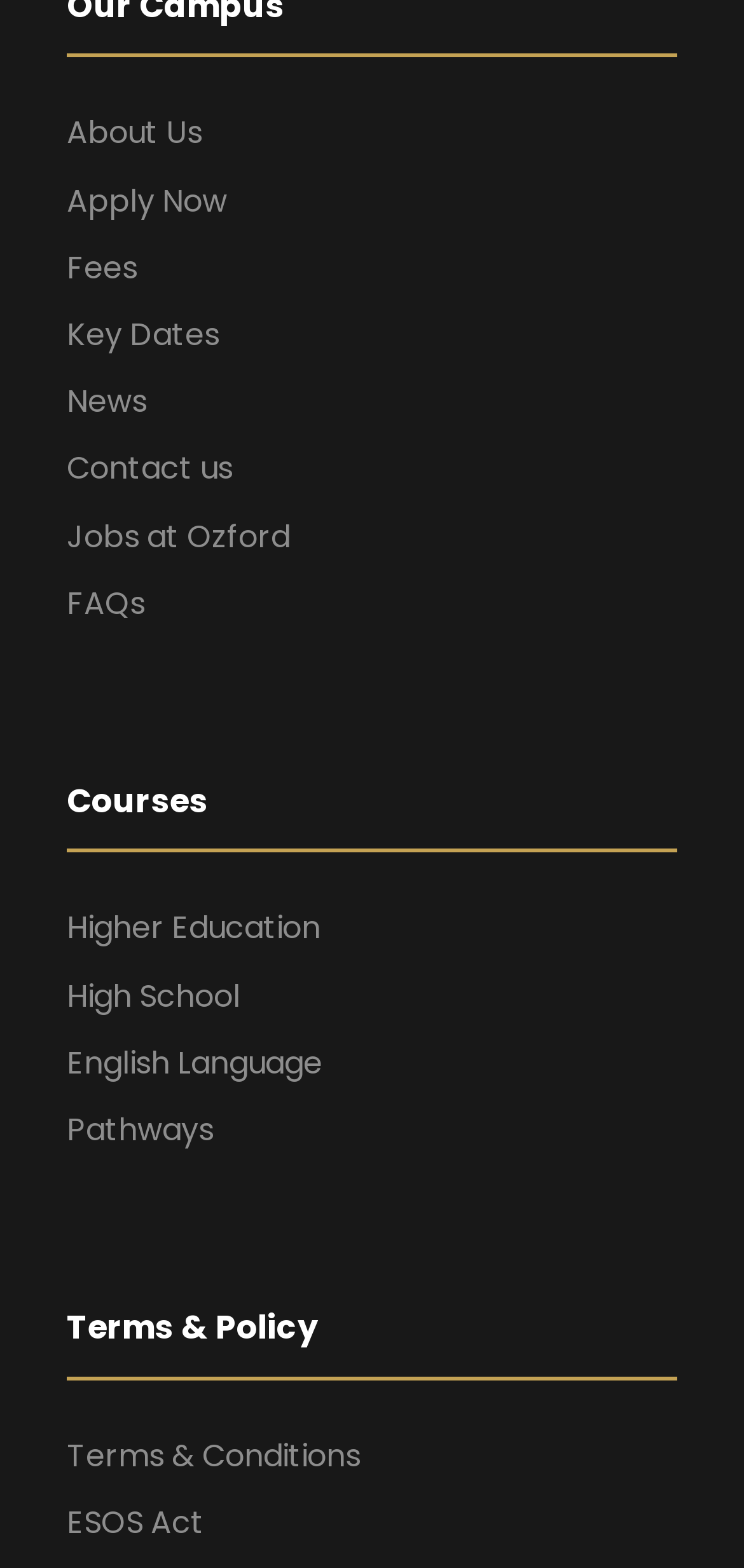What is the first link on the webpage?
Using the image as a reference, answer the question with a short word or phrase.

About Us